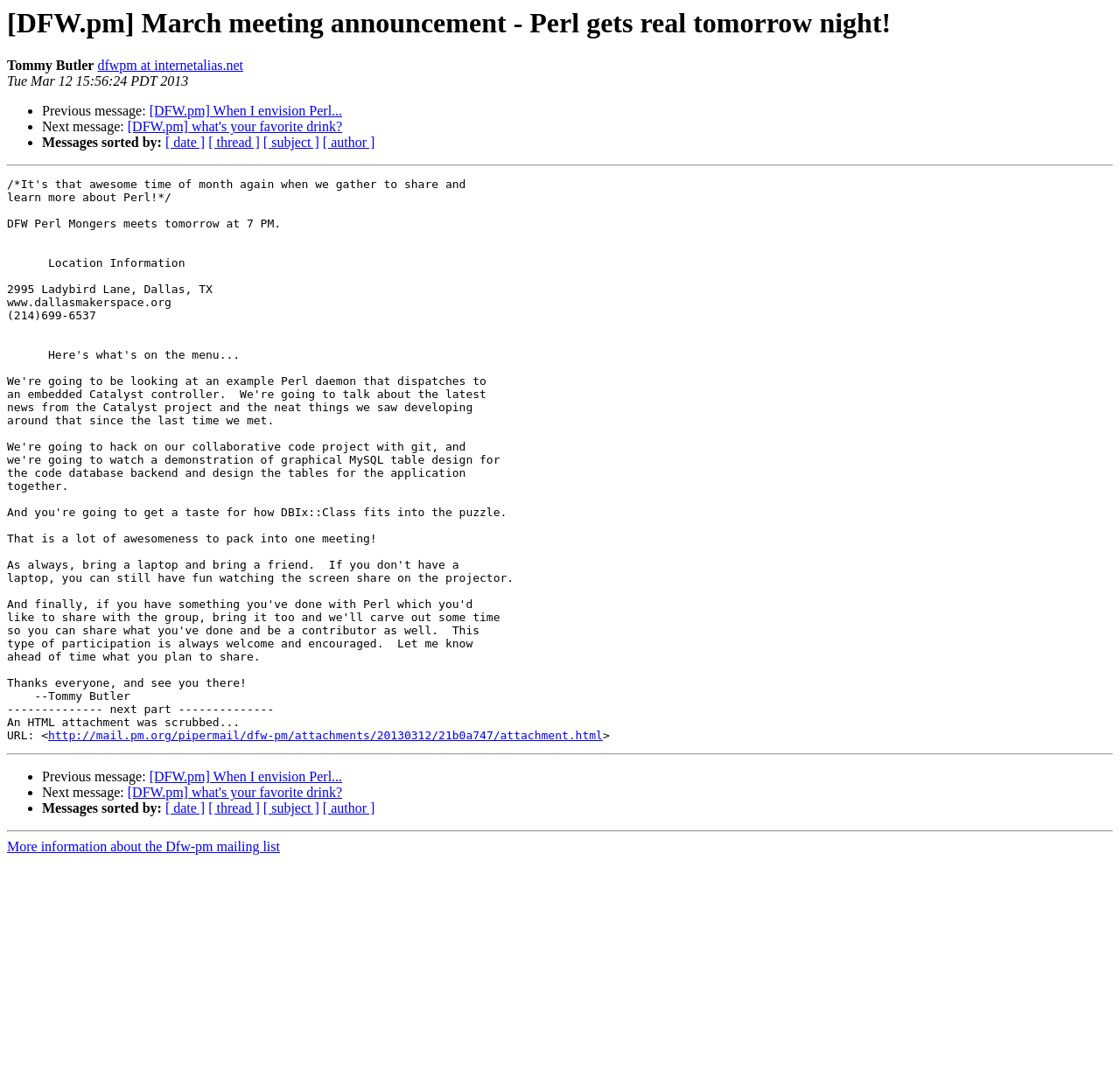Determine the bounding box coordinates for the area that should be clicked to carry out the following instruction: "Download Autodesk Revit 2025 Crack".

None